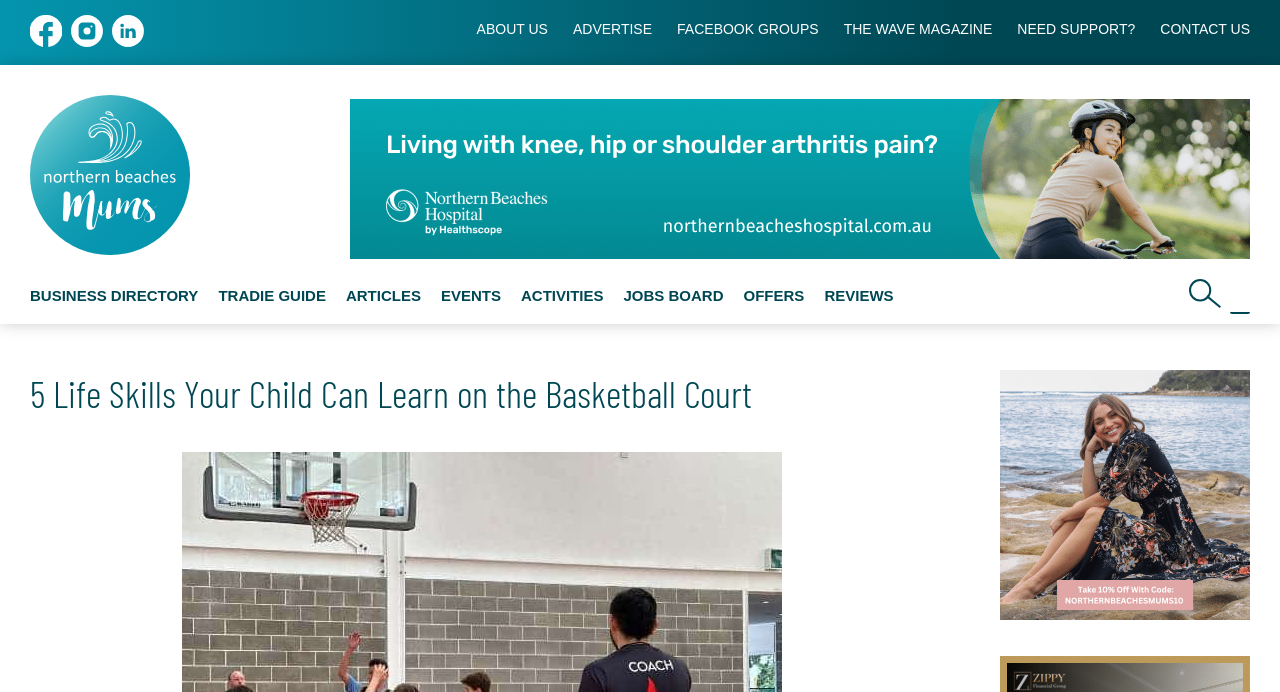How many categories are available in the 'ACTIVITY GUIDES' section?
Answer the question with a thorough and detailed explanation.

I looked at the 'ACTIVITY GUIDES' section and counted the number of categories available, which are MOTHER’S DAY GUIDE 2024, BACK TO SCHOOL GUIDE TERM 2 2024, SCHOOL GUIDE 2024, PICNIC SPOTS, TOP 10 CAFES FOR LITTLE ONES, and LIBRARY STORYTIMES, and found that there are 6 categories.